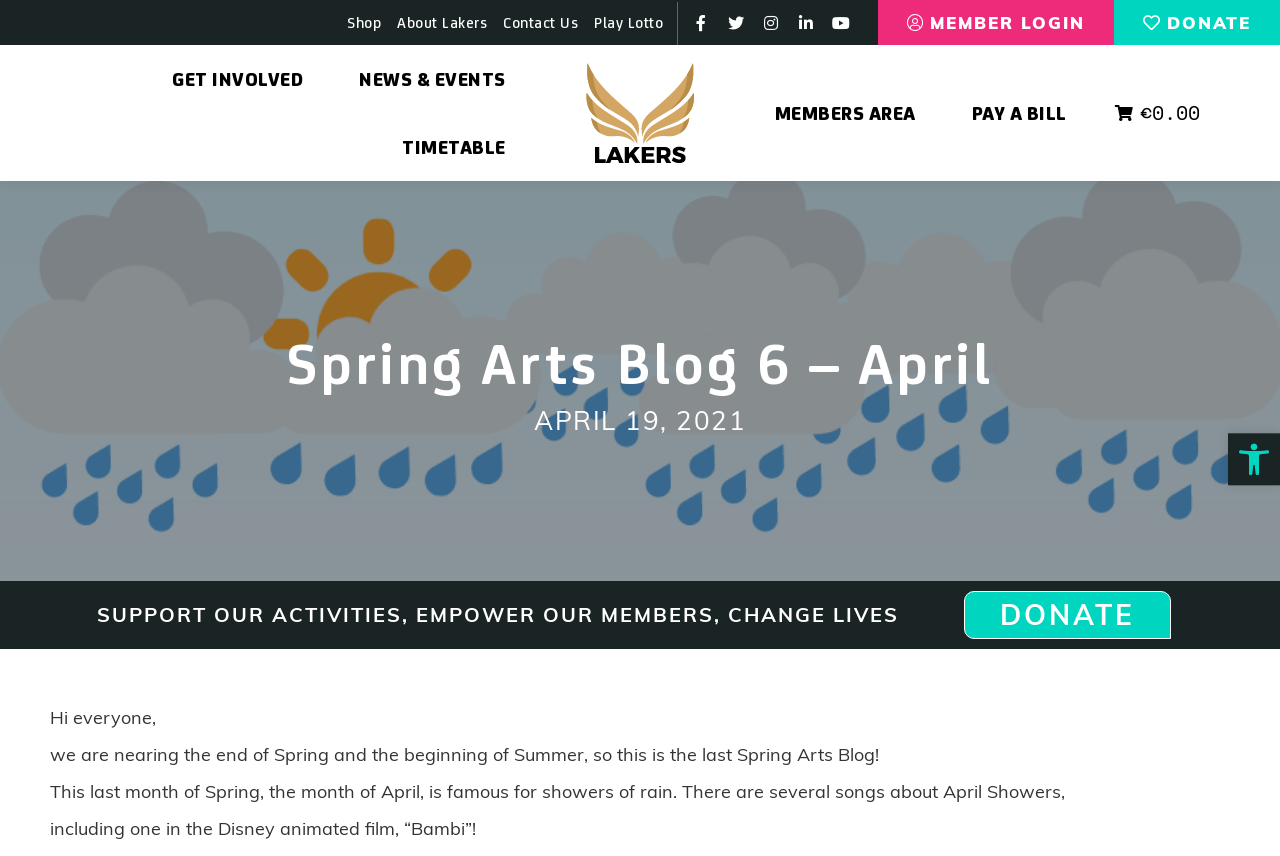Select the bounding box coordinates of the element I need to click to carry out the following instruction: "Login as a member".

[0.686, 0.0, 0.87, 0.053]